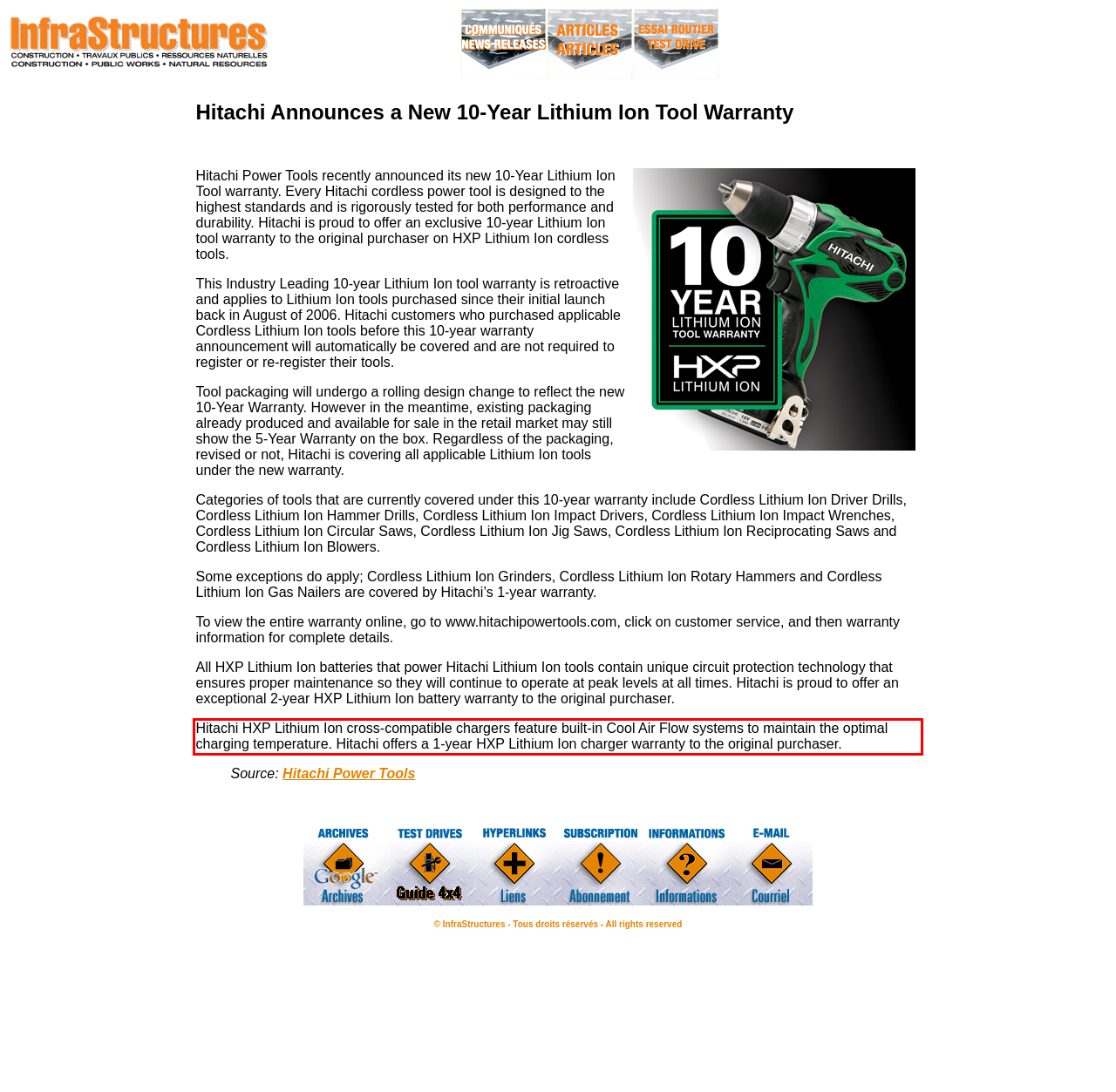Please identify the text within the red rectangular bounding box in the provided webpage screenshot.

Hitachi HXP Lithium Ion cross-compatible chargers feature built-in Cool Air Flow systems to maintain the optimal charging temperature. Hitachi offers a 1-year HXP Lithium Ion charger warranty to the original purchaser.